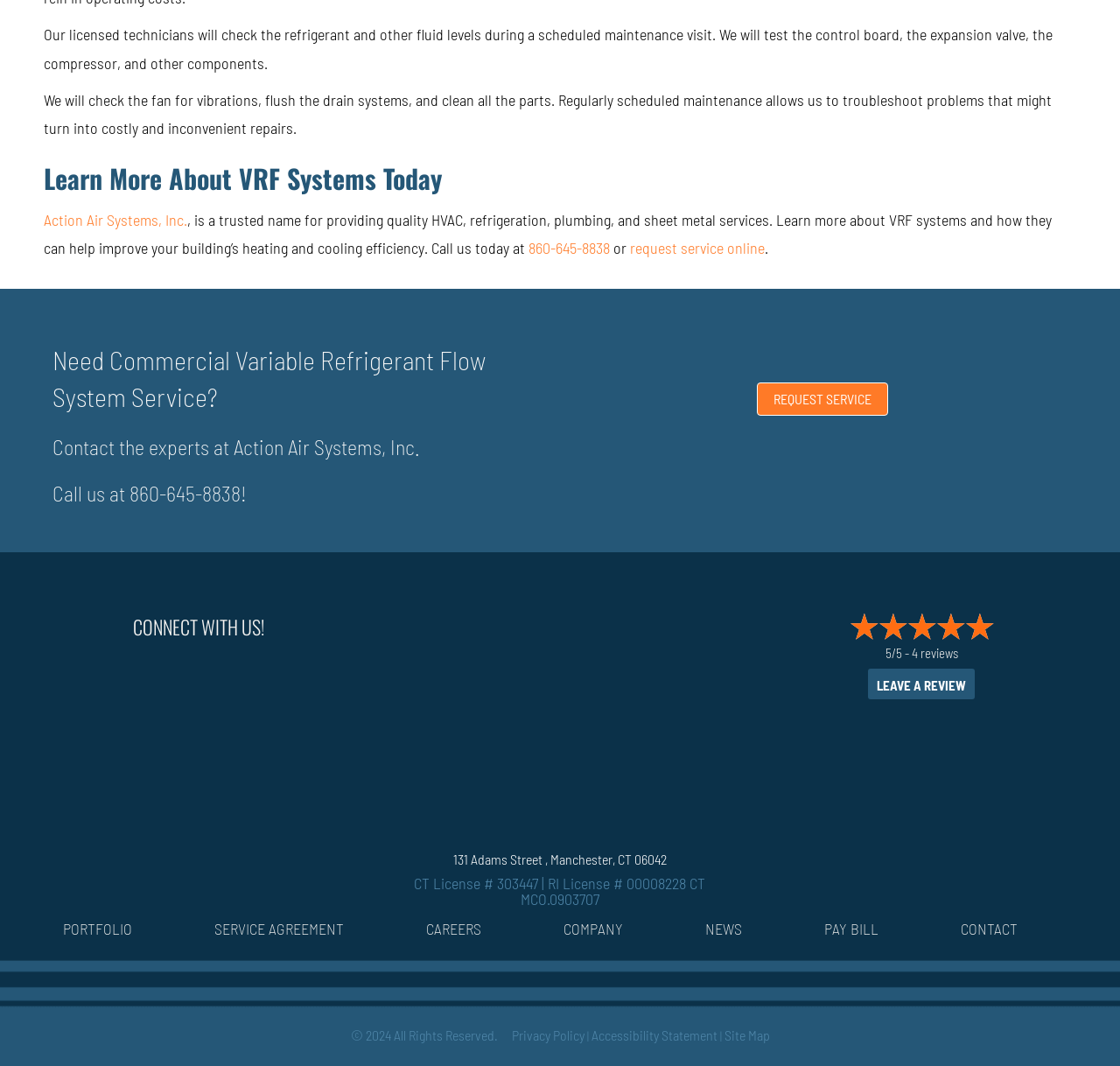Provide a one-word or brief phrase answer to the question:
What is the name of the company?

Action Air Systems, Inc.